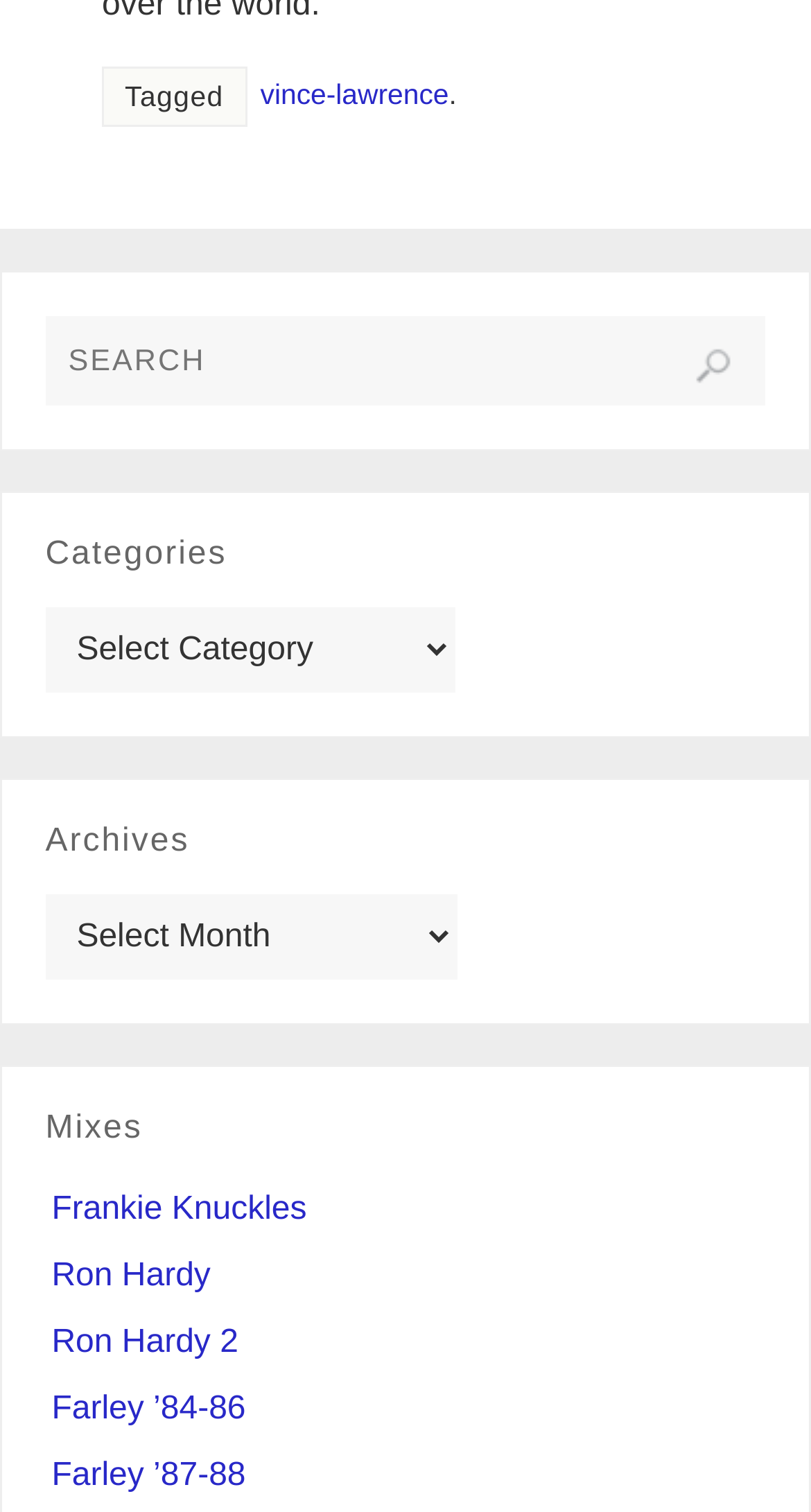Given the element description Home, specify the bounding box coordinates of the corresponding UI element in the format (top-left x, top-left y, bottom-right x, bottom-right y). All values must be between 0 and 1.

None